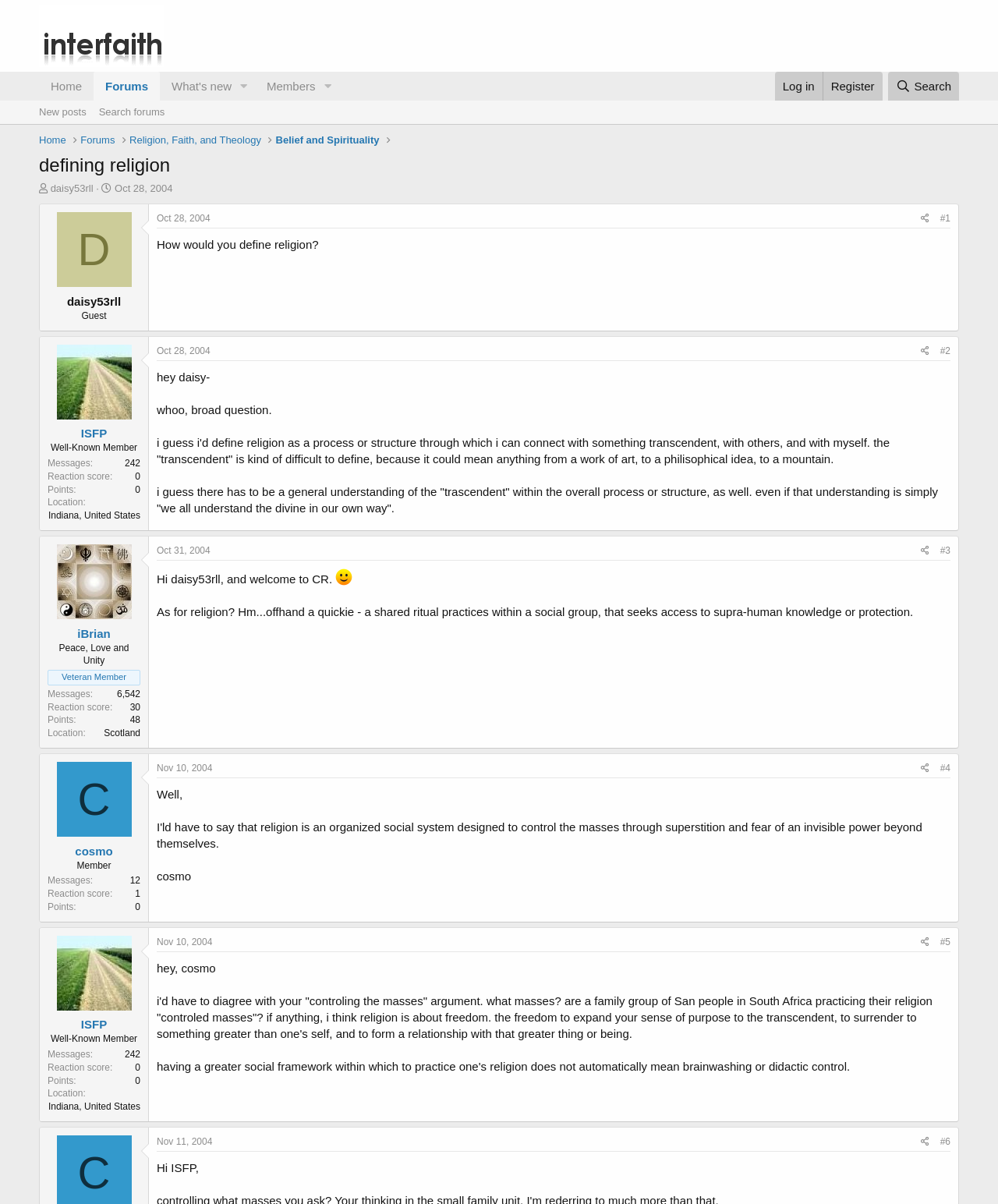Refer to the image and answer the question with as much detail as possible: What is the location of iBrian?

The location of iBrian can be found in the description list section of the webpage, specifically in the 'Location' section, which states 'Indiana, United States'.